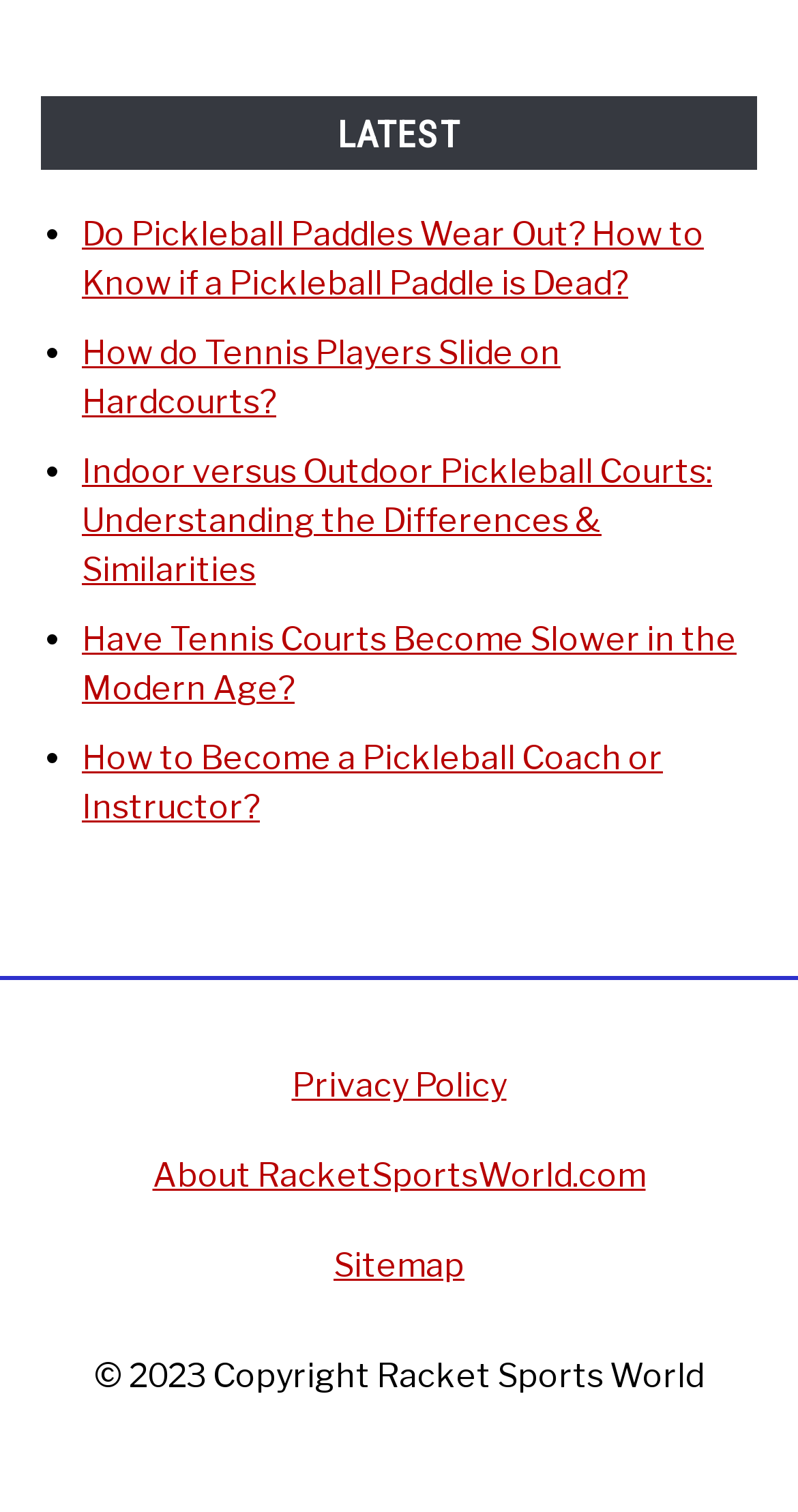What is the copyright year of the website?
Please provide a comprehensive answer based on the information in the image.

The copyright information at the bottom of the webpage states '© 2023 Copyright Racket Sports World', indicating that the website's copyright year is 2023.